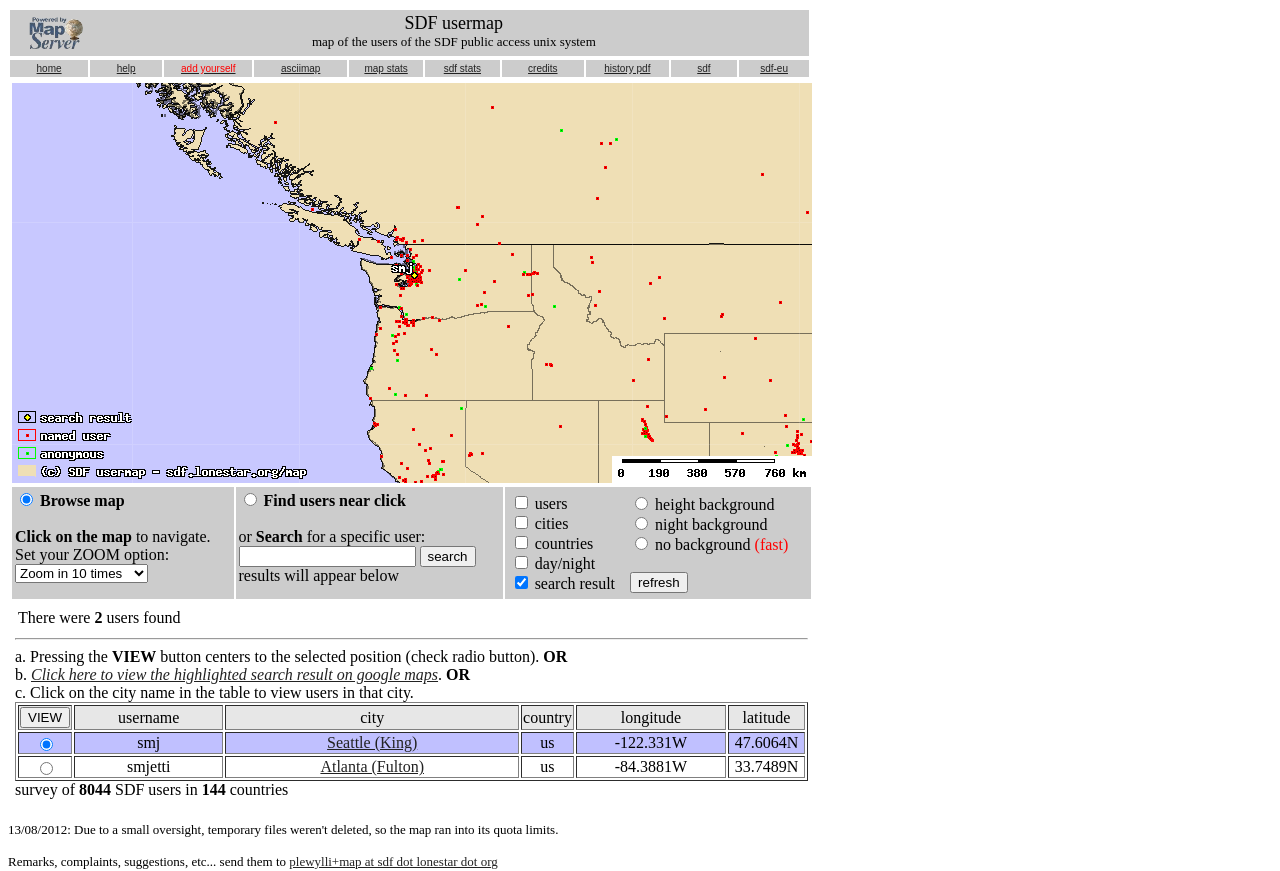Determine the bounding box coordinates for the clickable element required to fulfill the instruction: "click home". Provide the coordinates as four float numbers between 0 and 1, i.e., [left, top, right, bottom].

[0.029, 0.067, 0.048, 0.086]